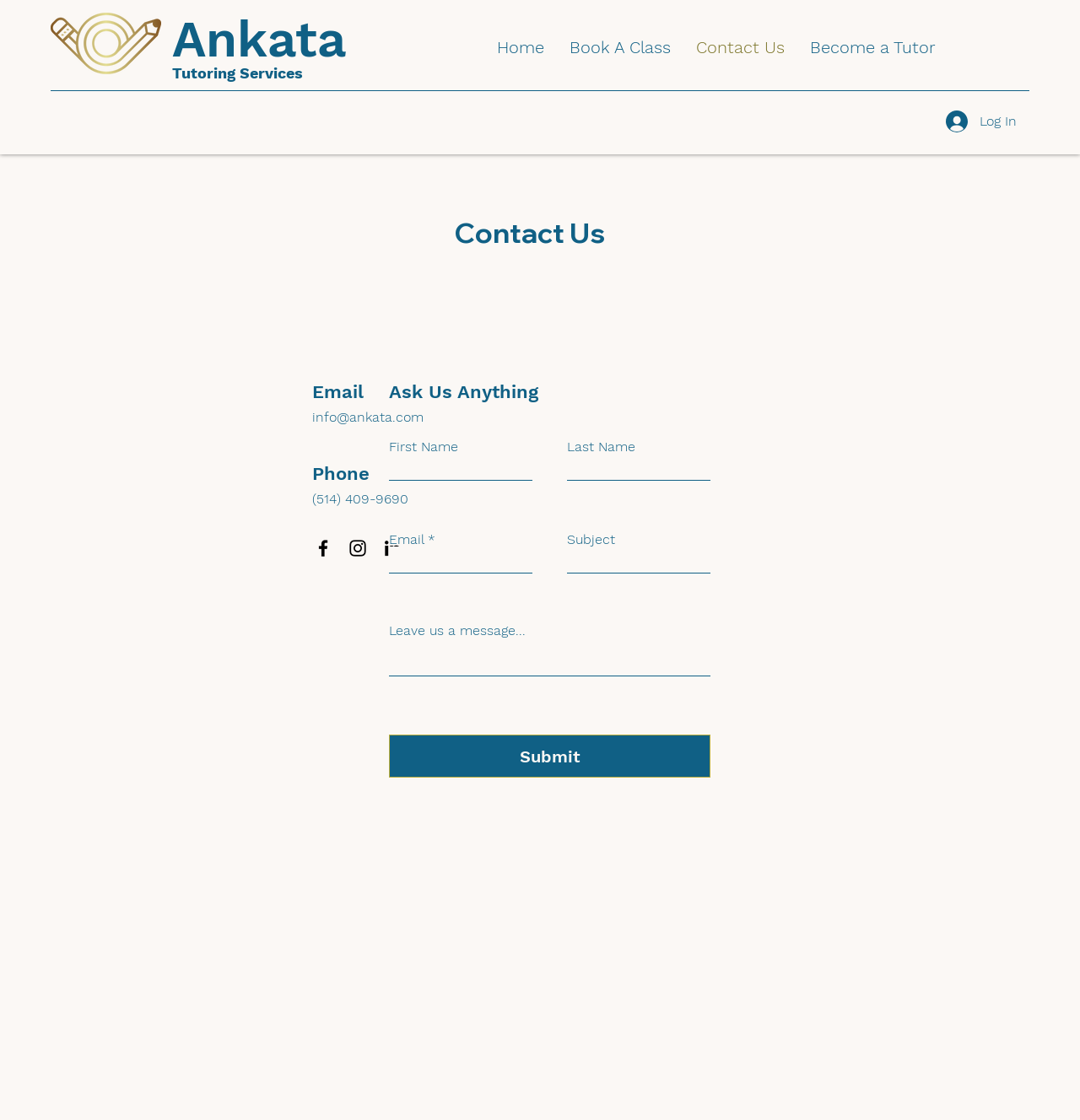Can you identify the bounding box coordinates of the clickable region needed to carry out this instruction: 'Click the Submit button'? The coordinates should be four float numbers within the range of 0 to 1, stated as [left, top, right, bottom].

[0.36, 0.656, 0.658, 0.694]